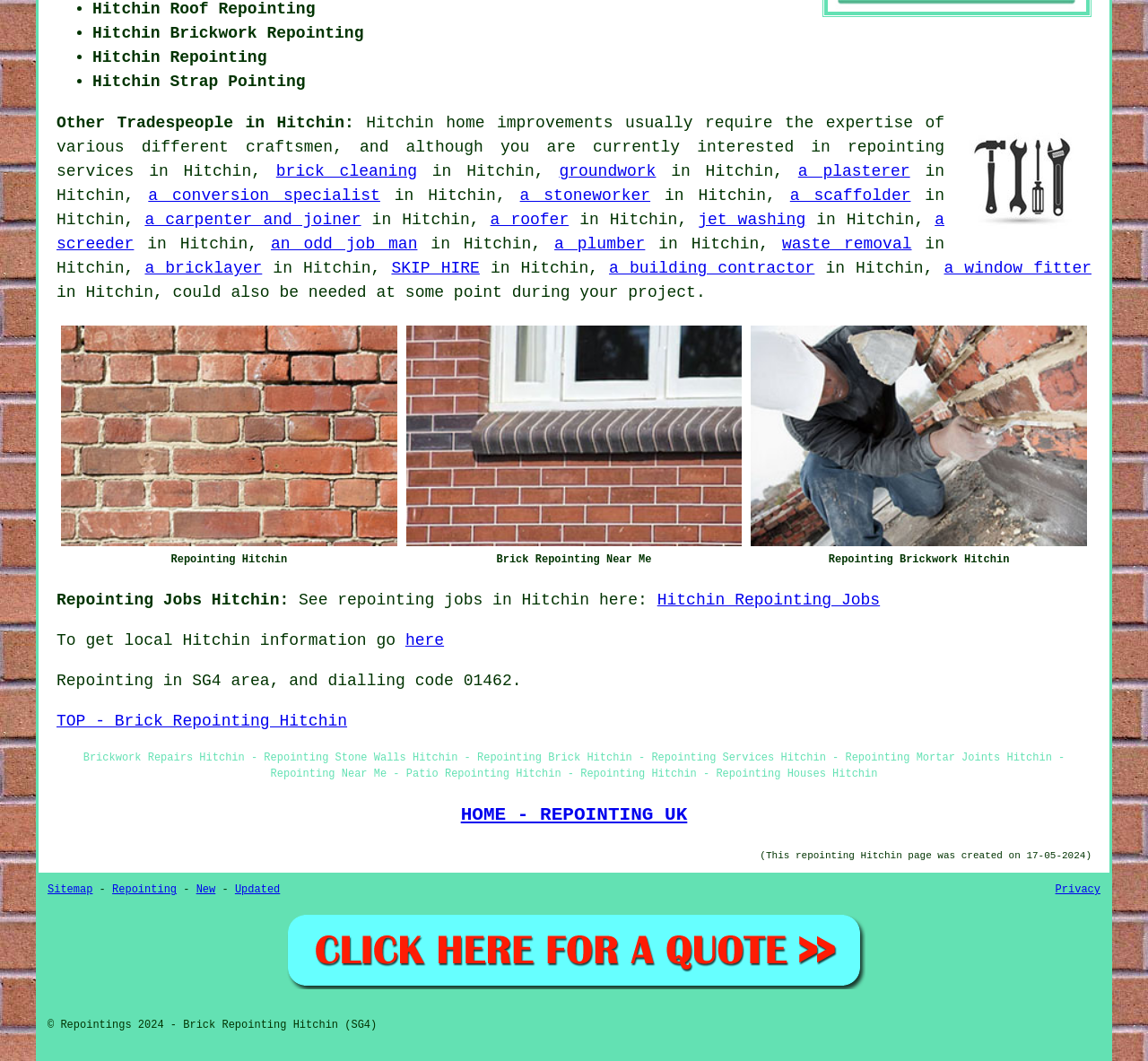Find the bounding box coordinates for the element described here: "TOP - Brick Repointing Hitchin".

[0.049, 0.671, 0.302, 0.688]